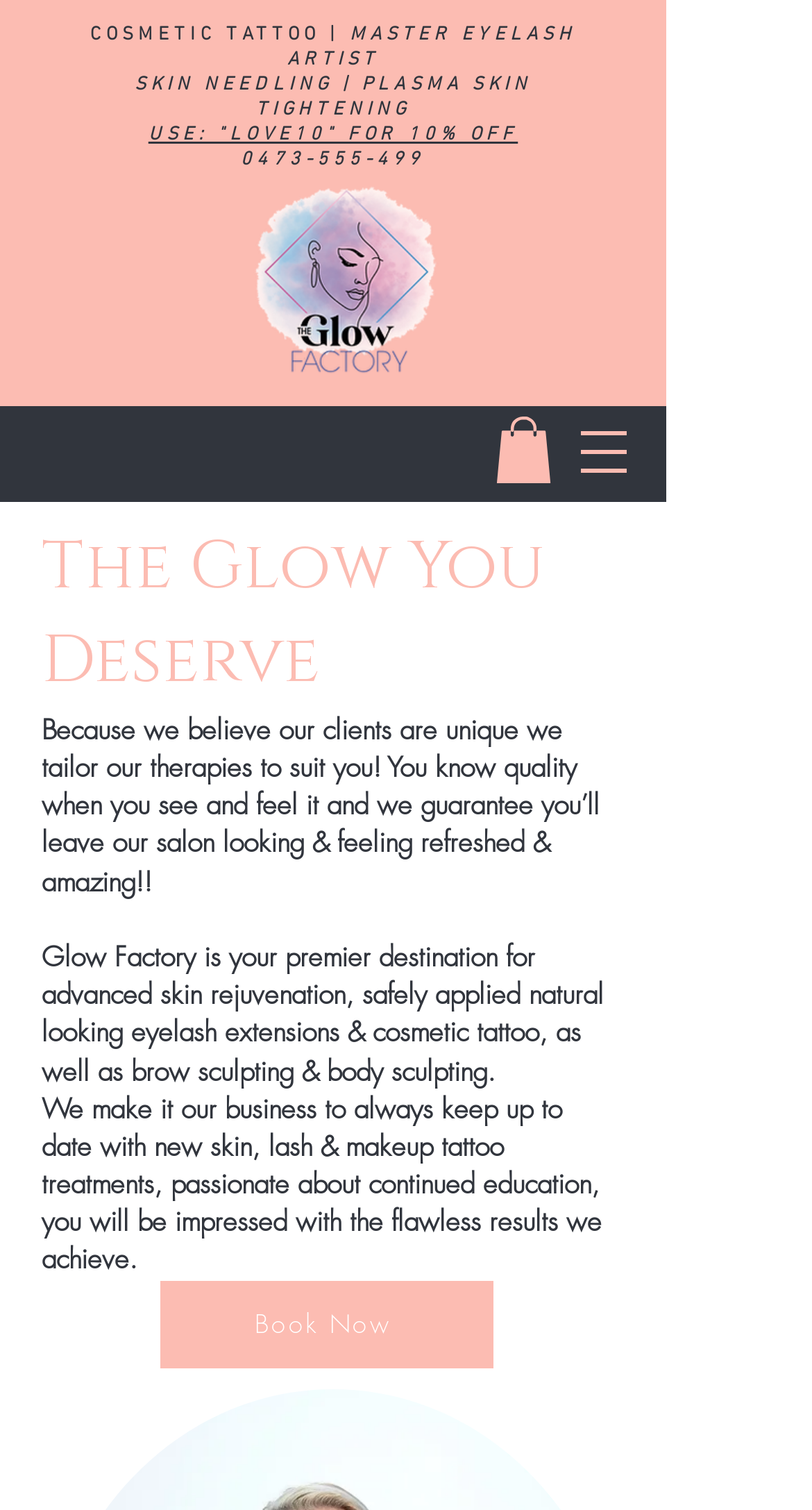What is the phone number to contact?
From the details in the image, provide a complete and detailed answer to the question.

The phone number can be found in the link element with the text '0473-555-499', which is likely a contact number for the salon or business.